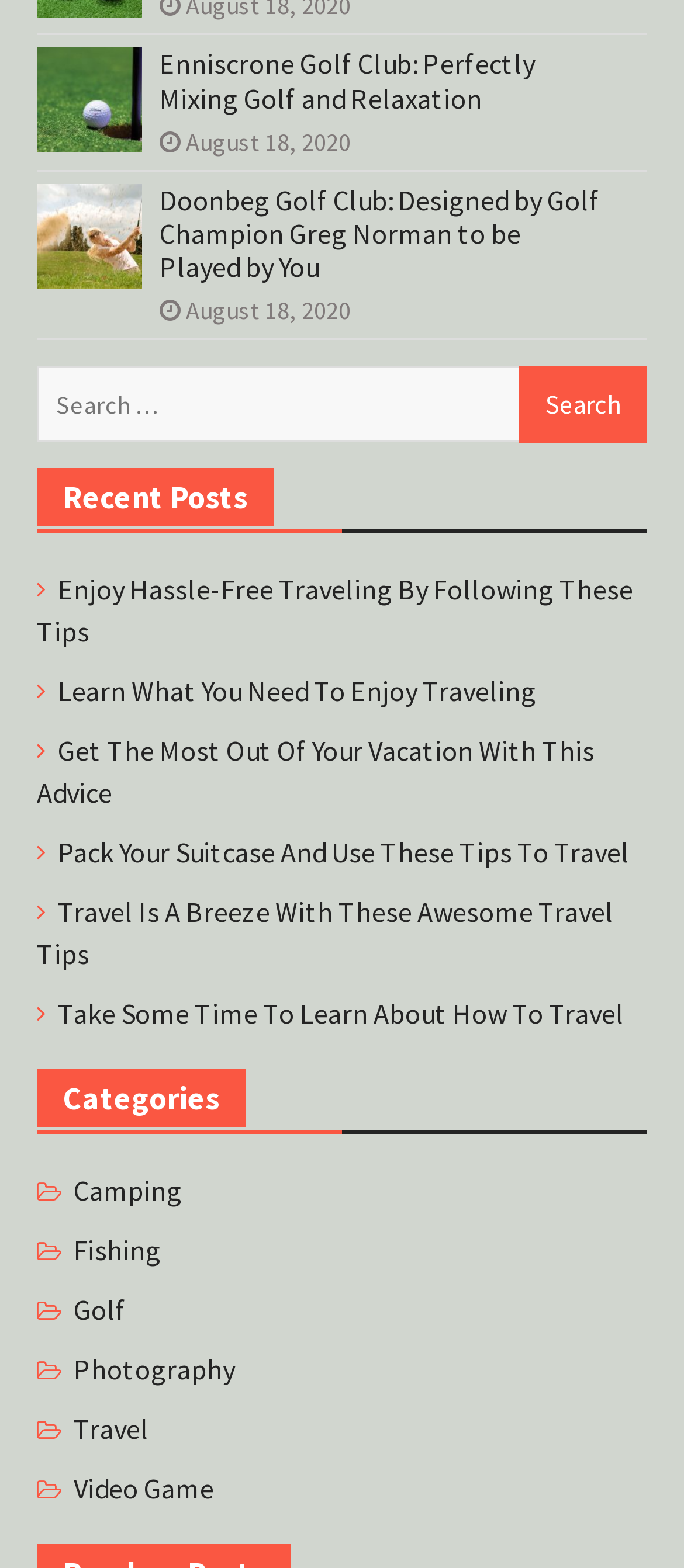Using the provided description: "Video Game", find the bounding box coordinates of the corresponding UI element. The output should be four float numbers between 0 and 1, in the format [left, top, right, bottom].

[0.107, 0.936, 0.312, 0.963]